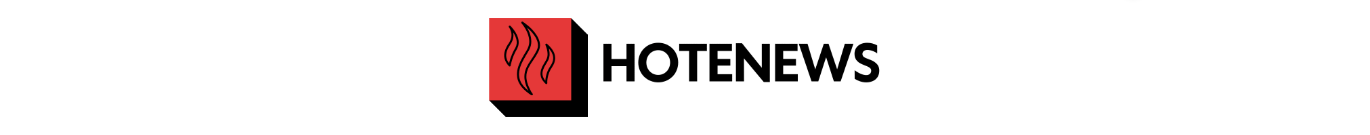Answer briefly with one word or phrase:
What is the primary focus of the news outlet?

Trending topics